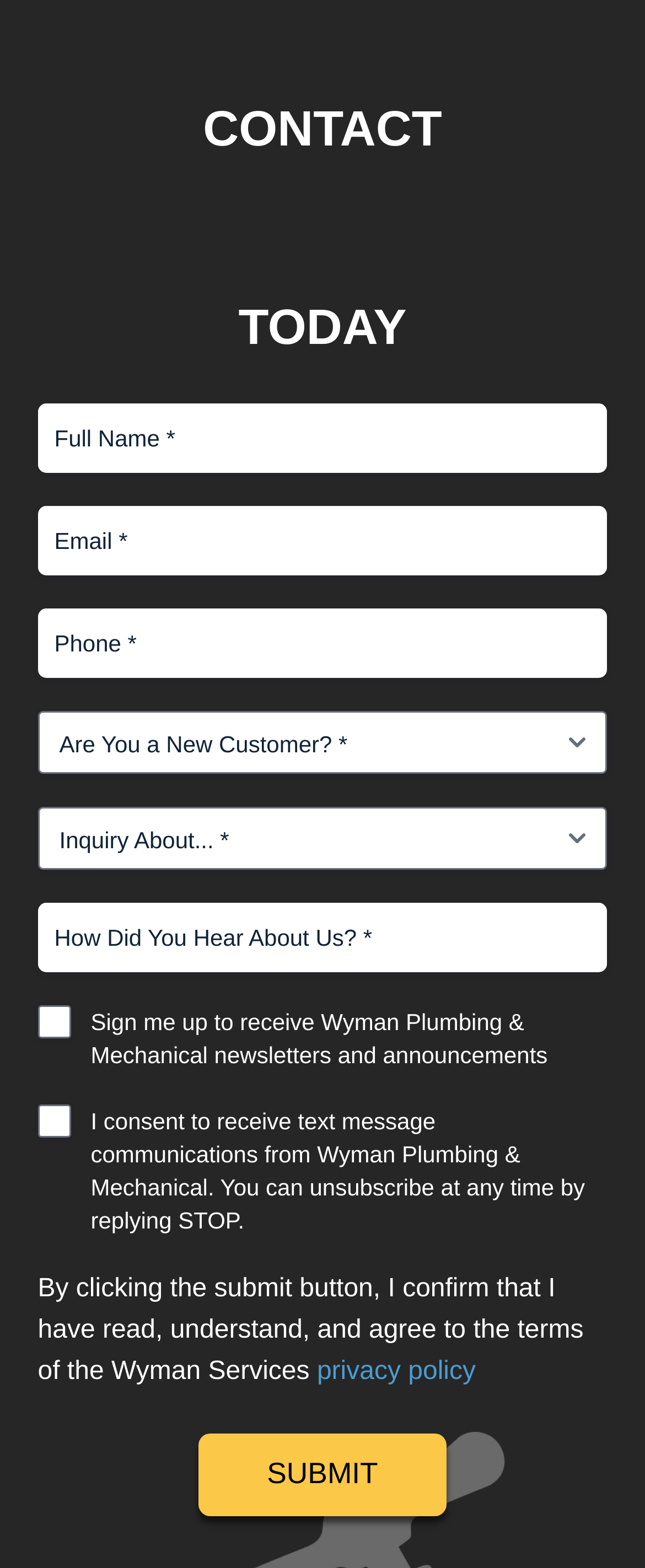Identify the bounding box coordinates of the clickable region required to complete the instruction: "Read privacy policy". The coordinates should be given as four float numbers within the range of 0 and 1, i.e., [left, top, right, bottom].

[0.491, 0.866, 0.738, 0.884]